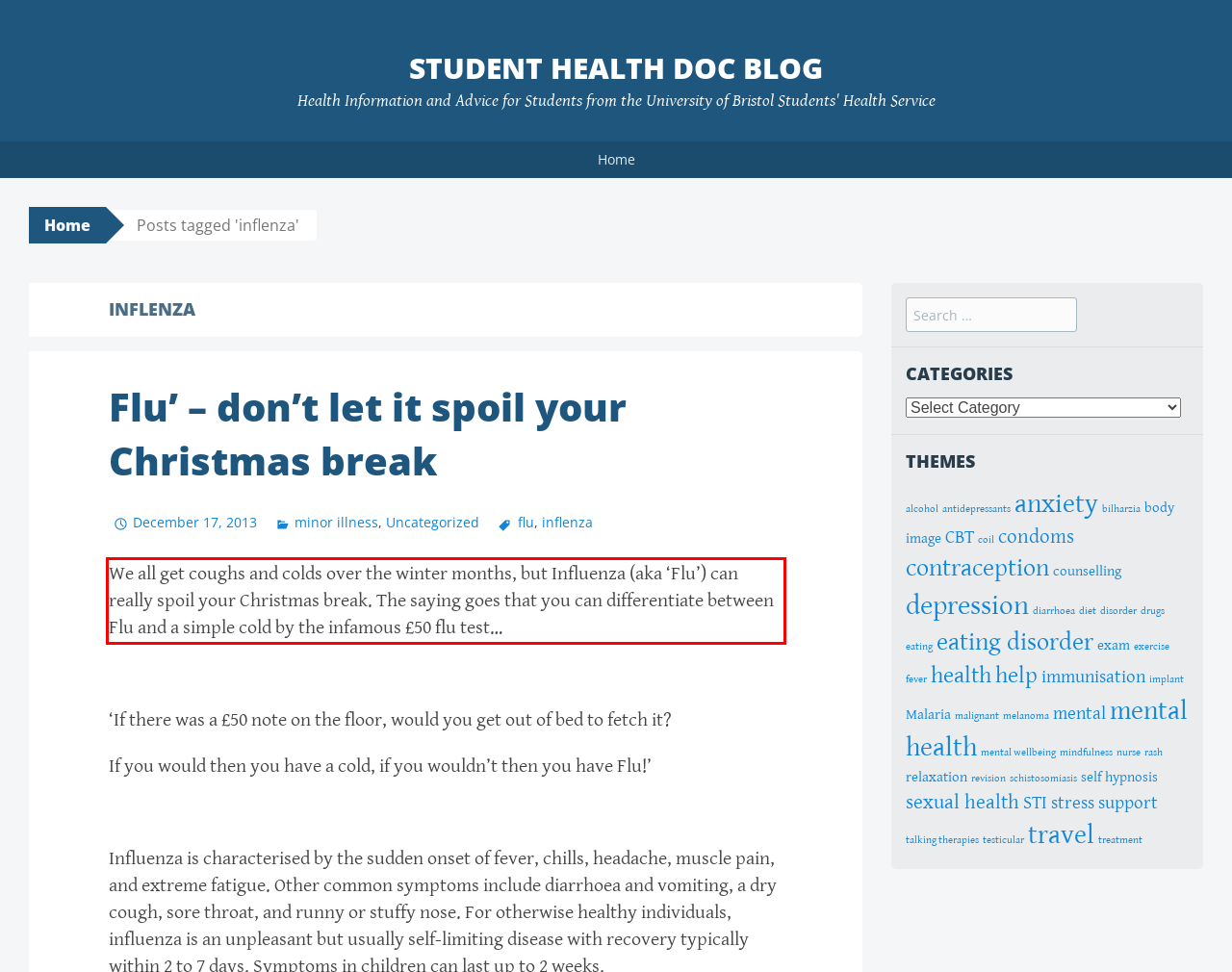There is a screenshot of a webpage with a red bounding box around a UI element. Please use OCR to extract the text within the red bounding box.

We all get coughs and colds over the winter months, but Influenza (aka ‘Flu’) can really spoil your Christmas break. The saying goes that you can differentiate between Flu and a simple cold by the infamous £50 flu test…